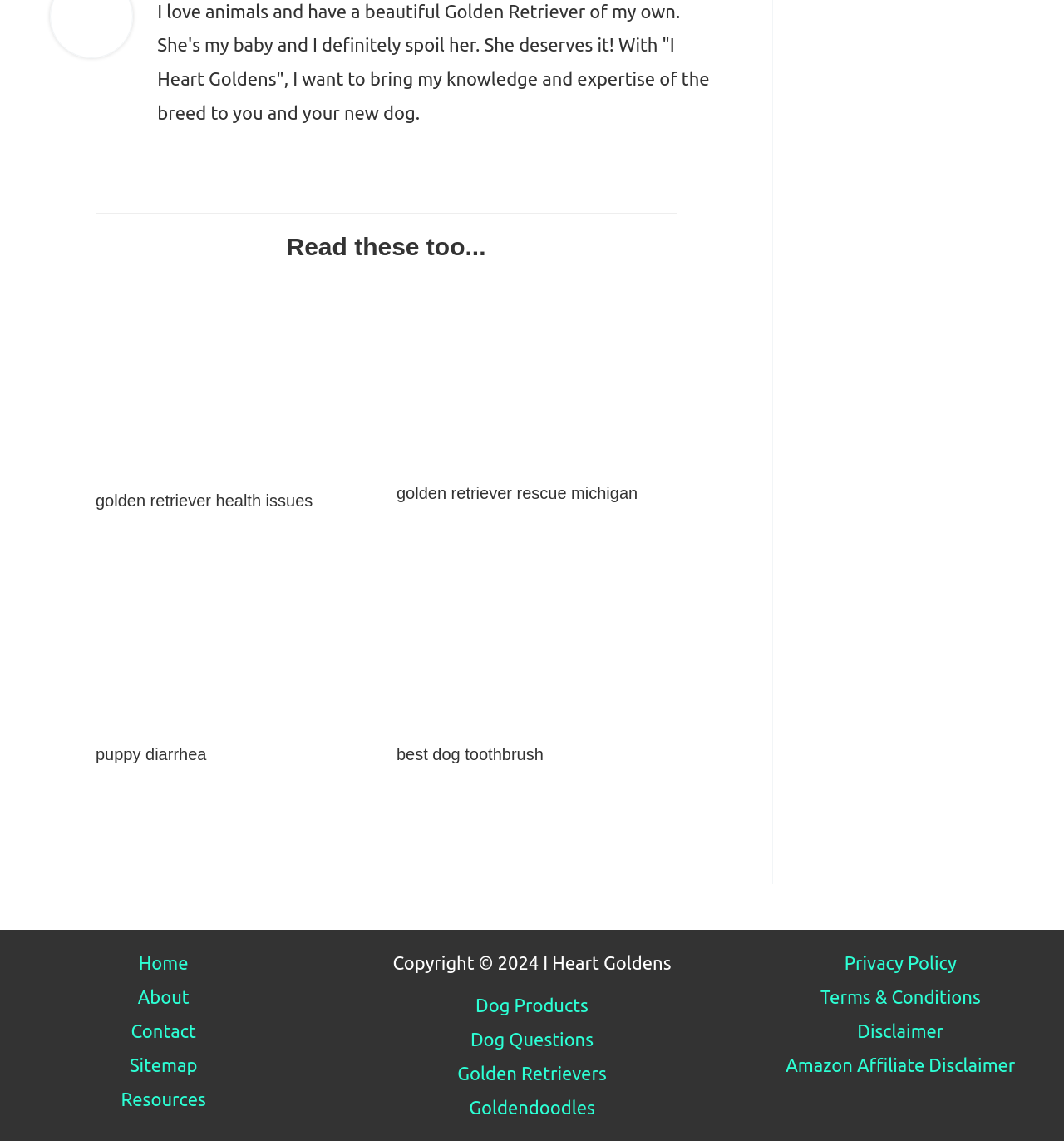Provide a single word or phrase to answer the given question: 
What is the topic of the first article?

Golden Retriever Health Issues